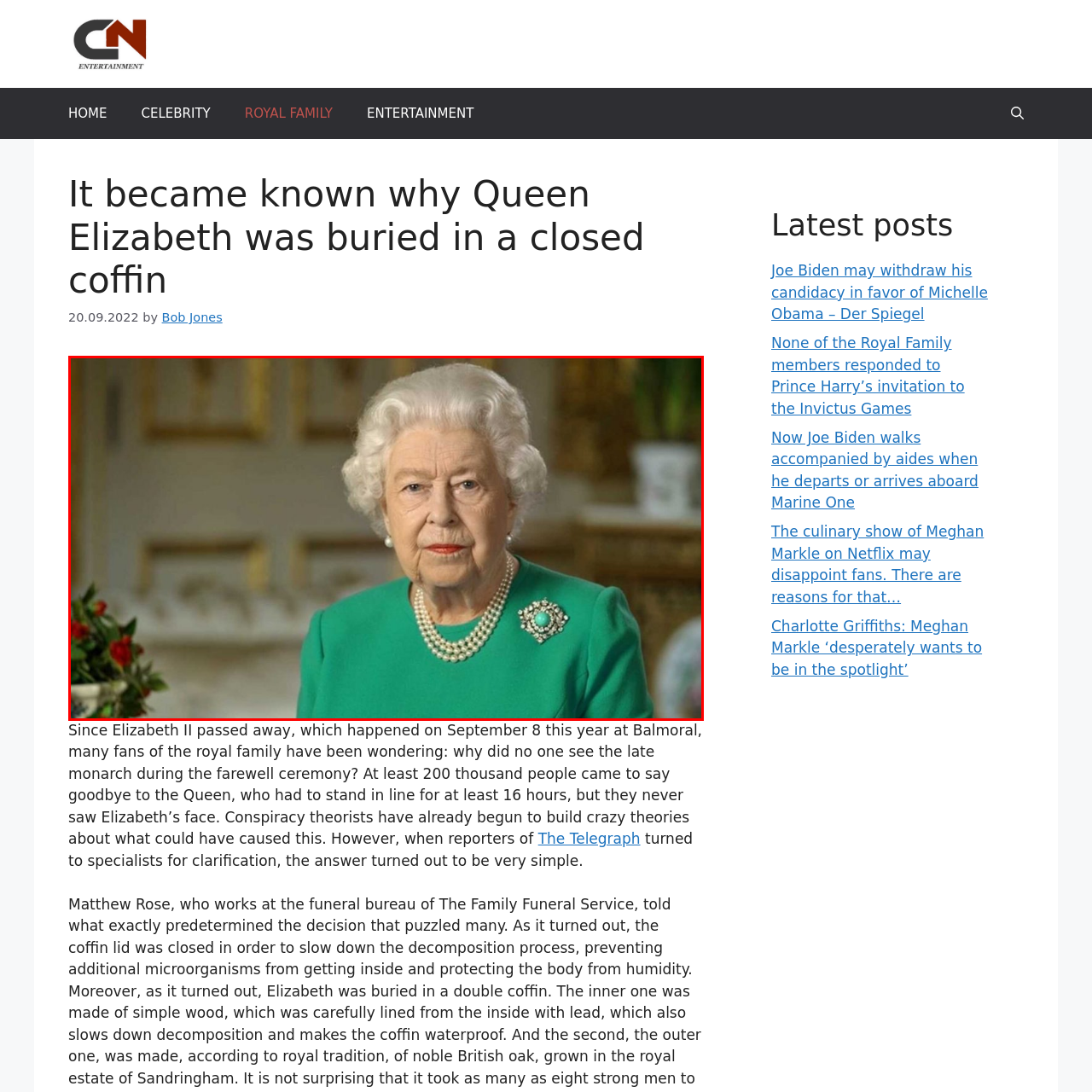What is the atmosphere of the backdrop in the portrait?
Please analyze the segment of the image inside the red bounding box and respond with a single word or phrase.

Elegant and opulent